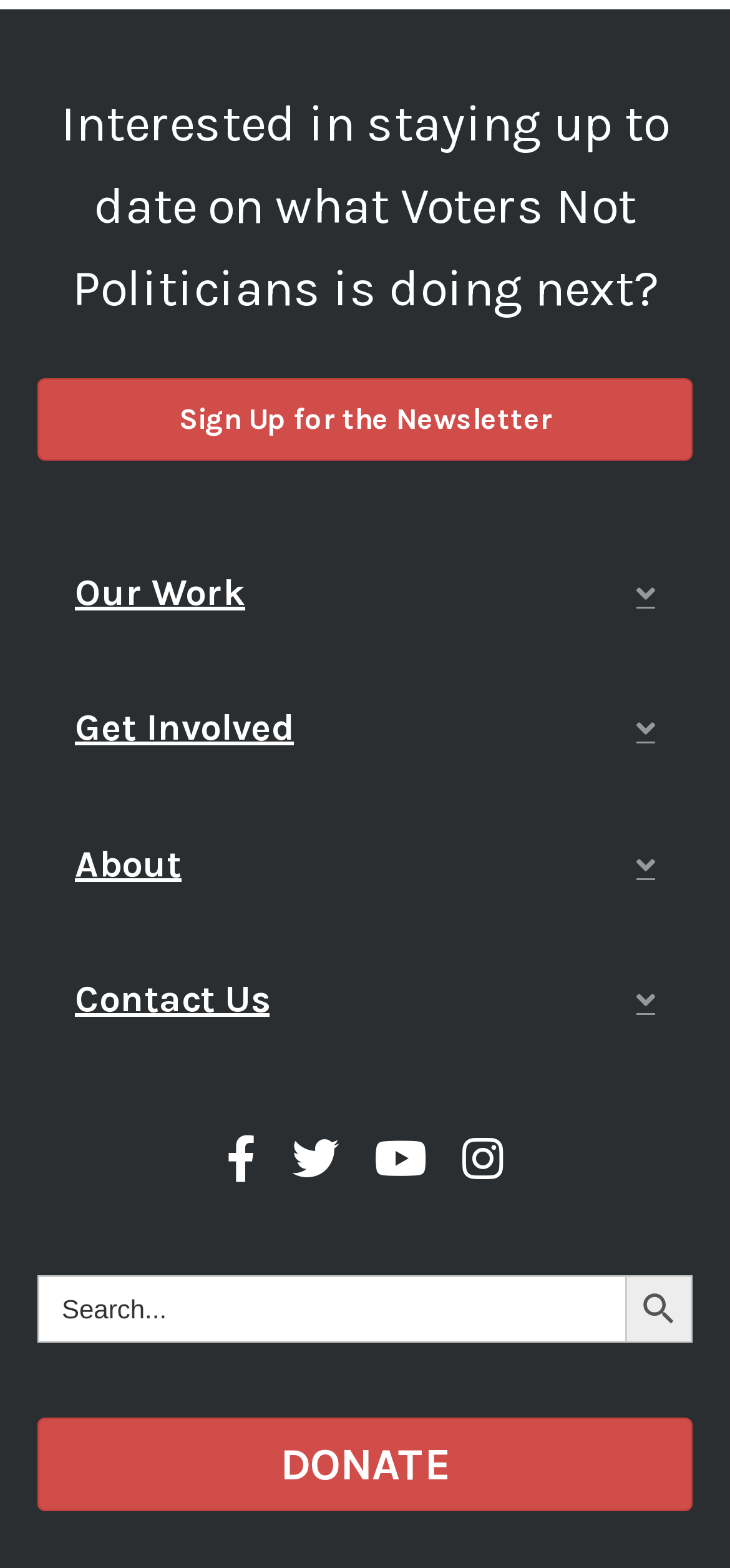Provide the bounding box coordinates of the section that needs to be clicked to accomplish the following instruction: "Get involved."

[0.103, 0.445, 0.795, 0.484]